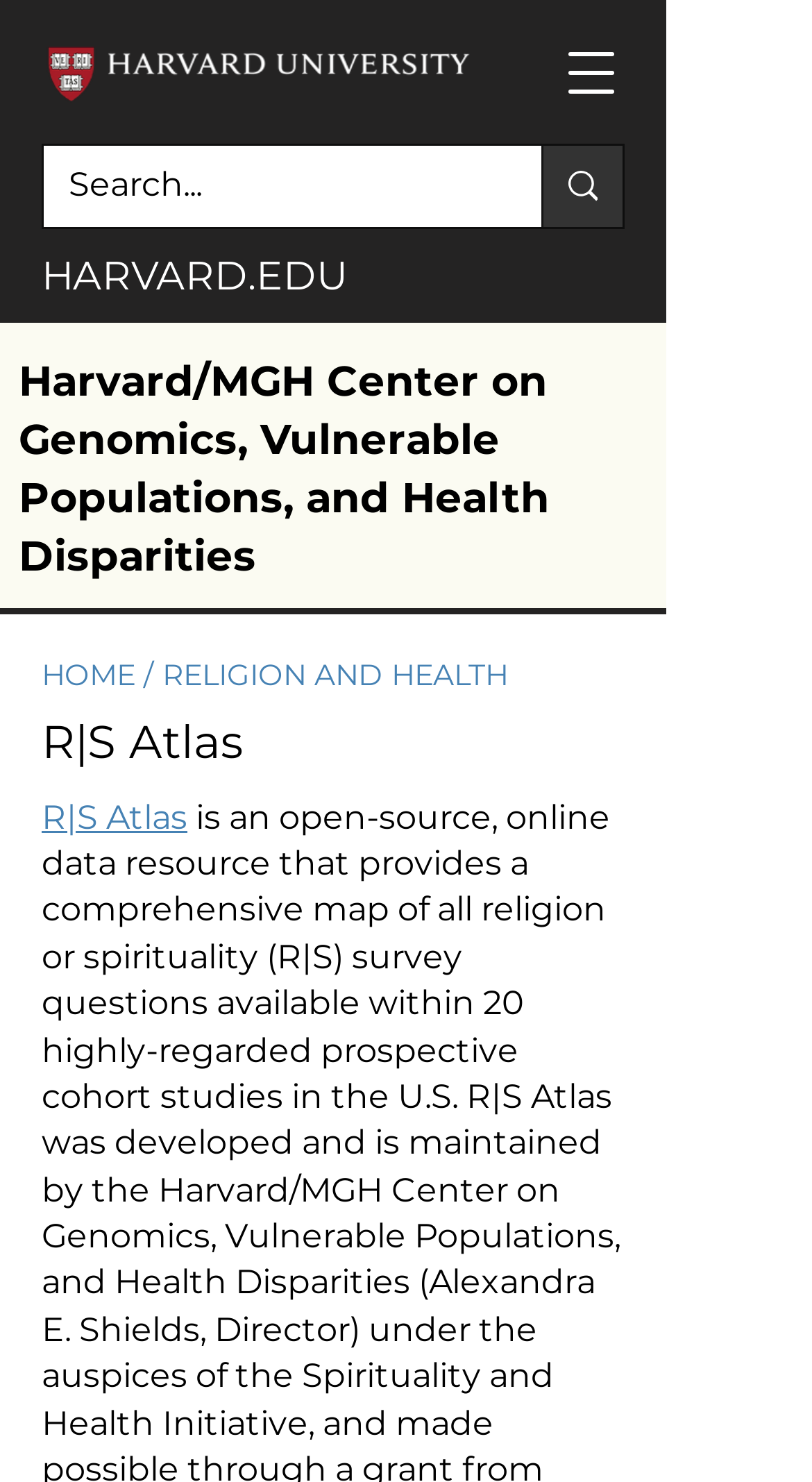Ascertain the bounding box coordinates for the UI element detailed here: "R|S Atlas". The coordinates should be provided as [left, top, right, bottom] with each value being a float between 0 and 1.

[0.051, 0.538, 0.231, 0.564]